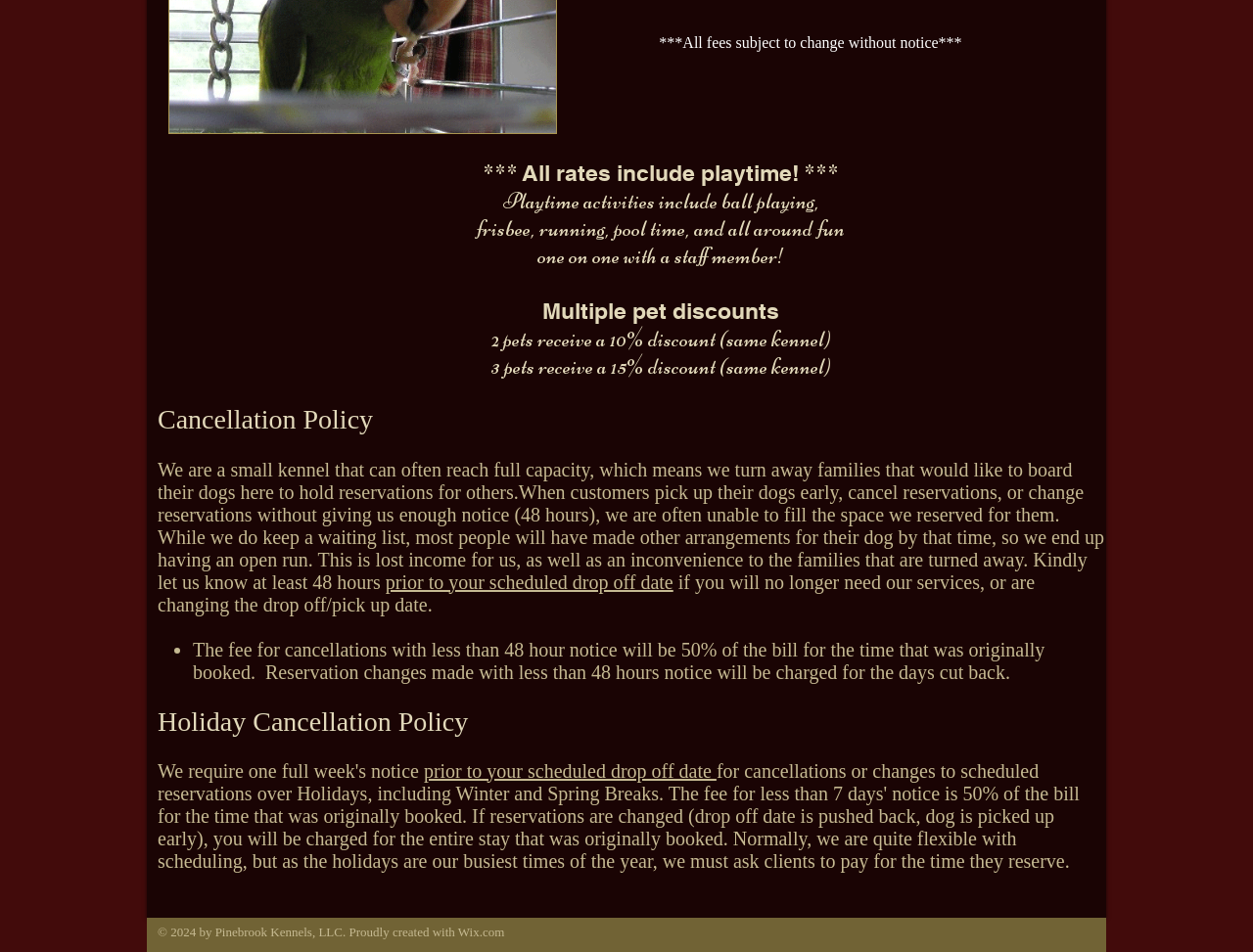Use a single word or phrase to answer the question: What is the discount for 2 pets in the same kennel?

10%